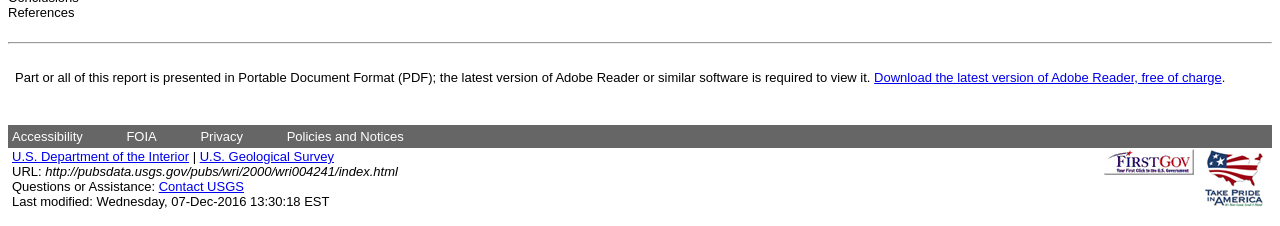Select the bounding box coordinates of the element I need to click to carry out the following instruction: "go to FOIA page".

[0.099, 0.571, 0.122, 0.637]